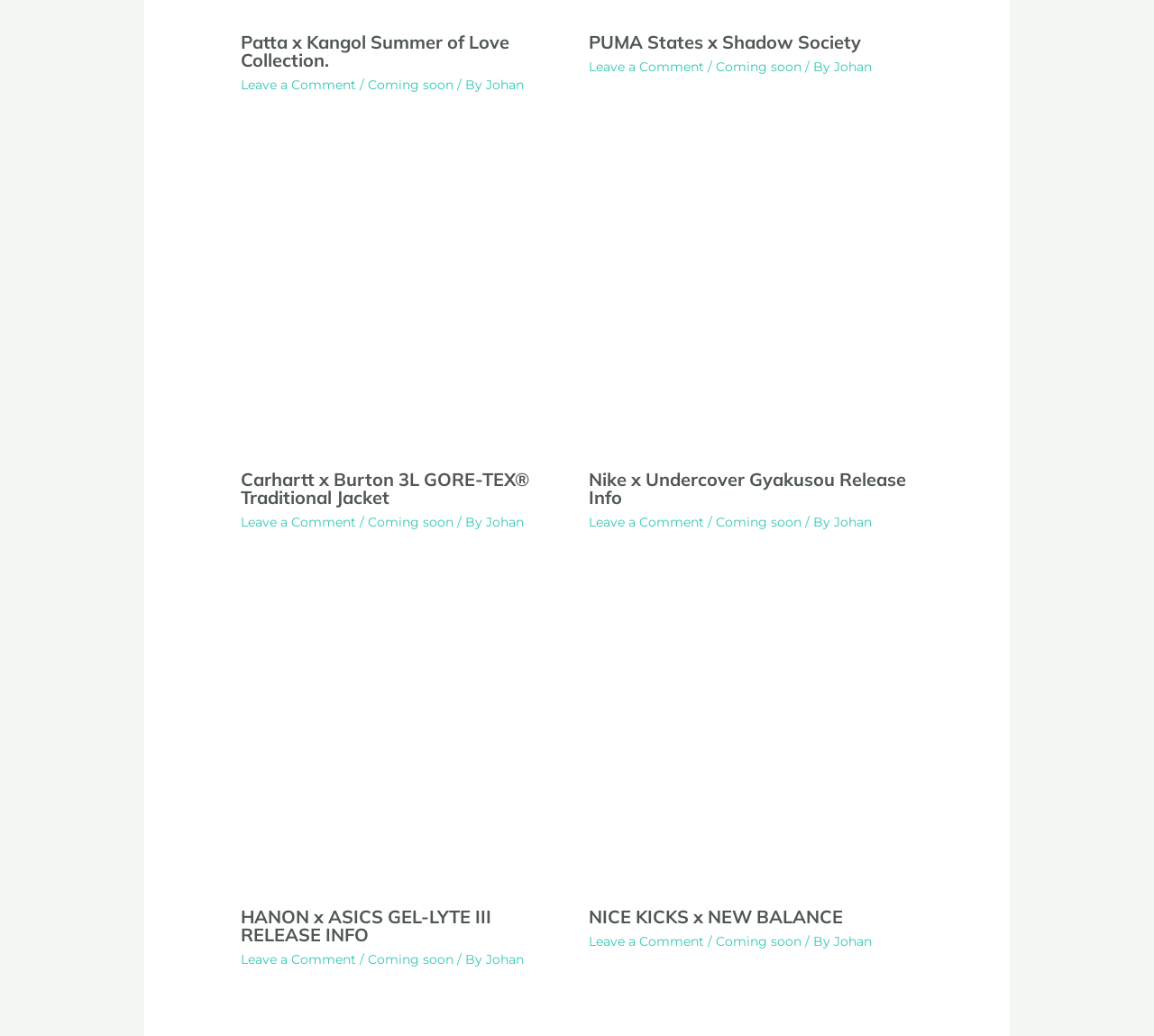Determine the bounding box coordinates of the element that should be clicked to execute the following command: "Read US News".

None